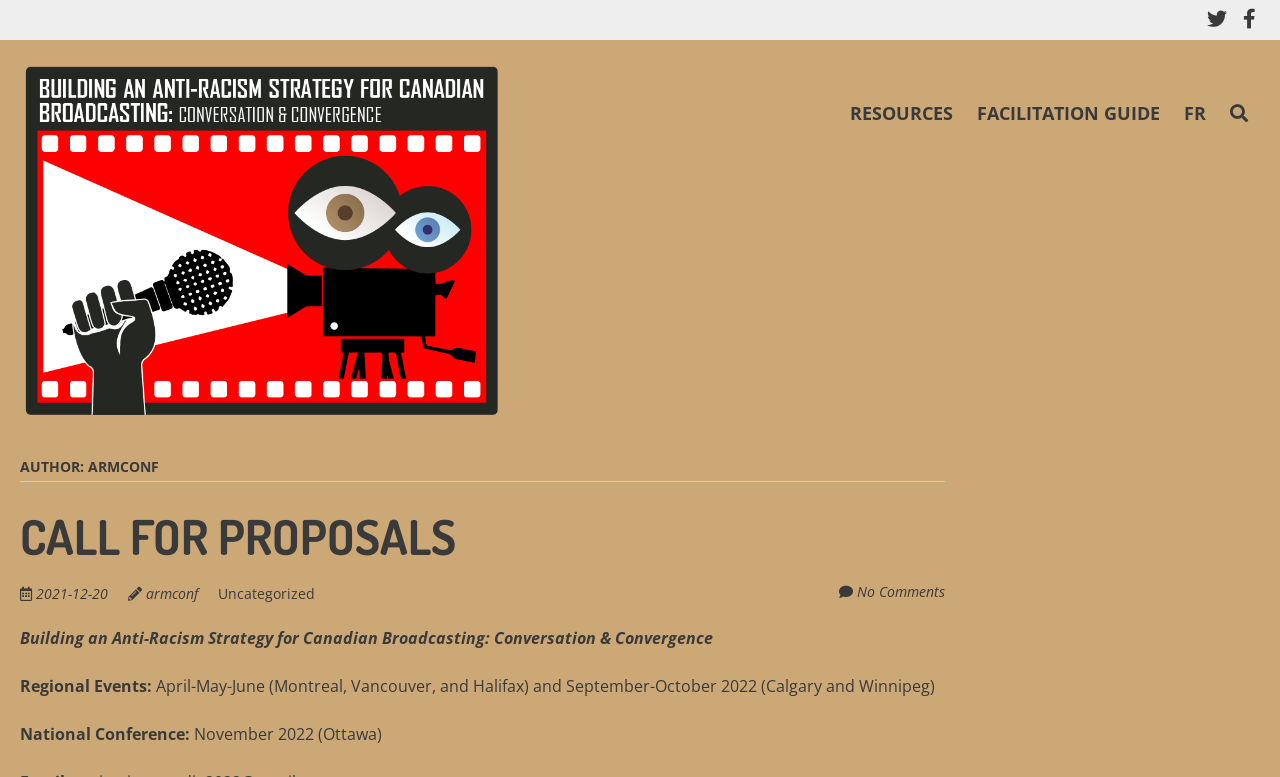What is the topic of the call for proposals?
Based on the image, give a concise answer in the form of a single word or short phrase.

Anti-Racism Strategy